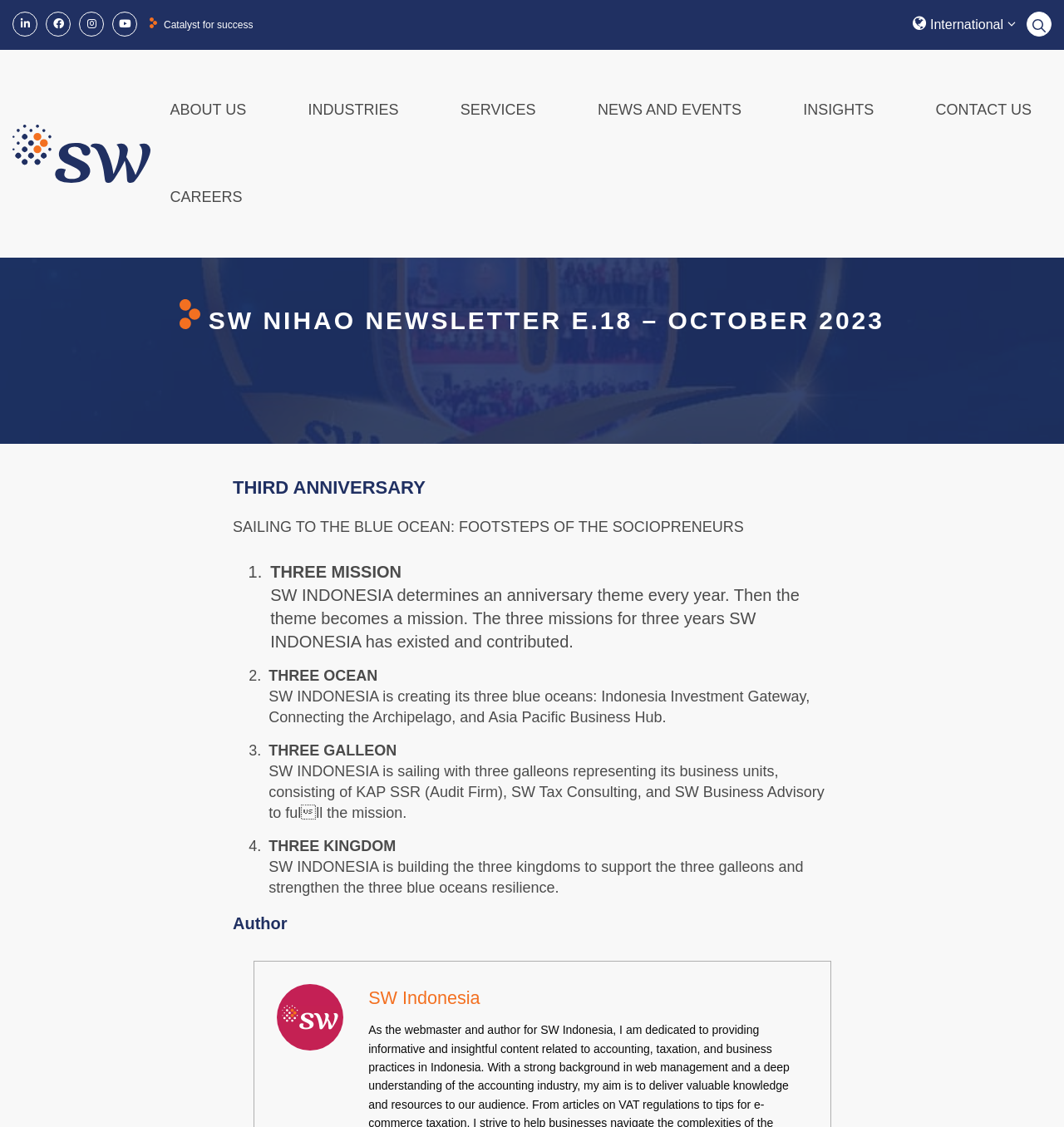Use the details in the image to answer the question thoroughly: 
What is the purpose of the three kingdoms in SW Indonesia?

The purpose of the three kingdoms can be found in the StaticText element with the text 'SW INDONESIA is building the three kingdoms to support the three galleons and strengthen the three blue oceans resilience'.